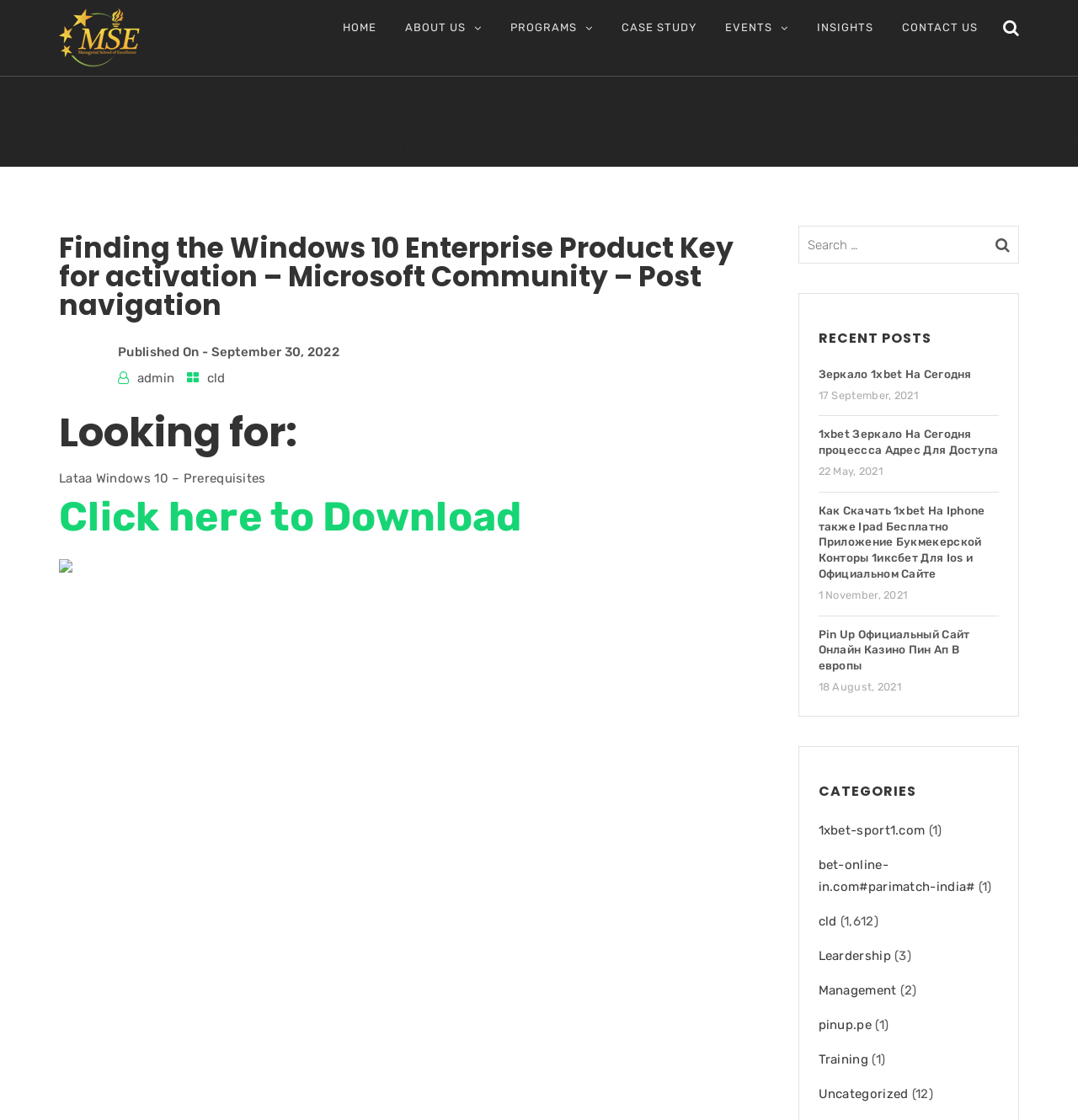What is the logo image at the top left corner?
Observe the image and answer the question with a one-word or short phrase response.

logo